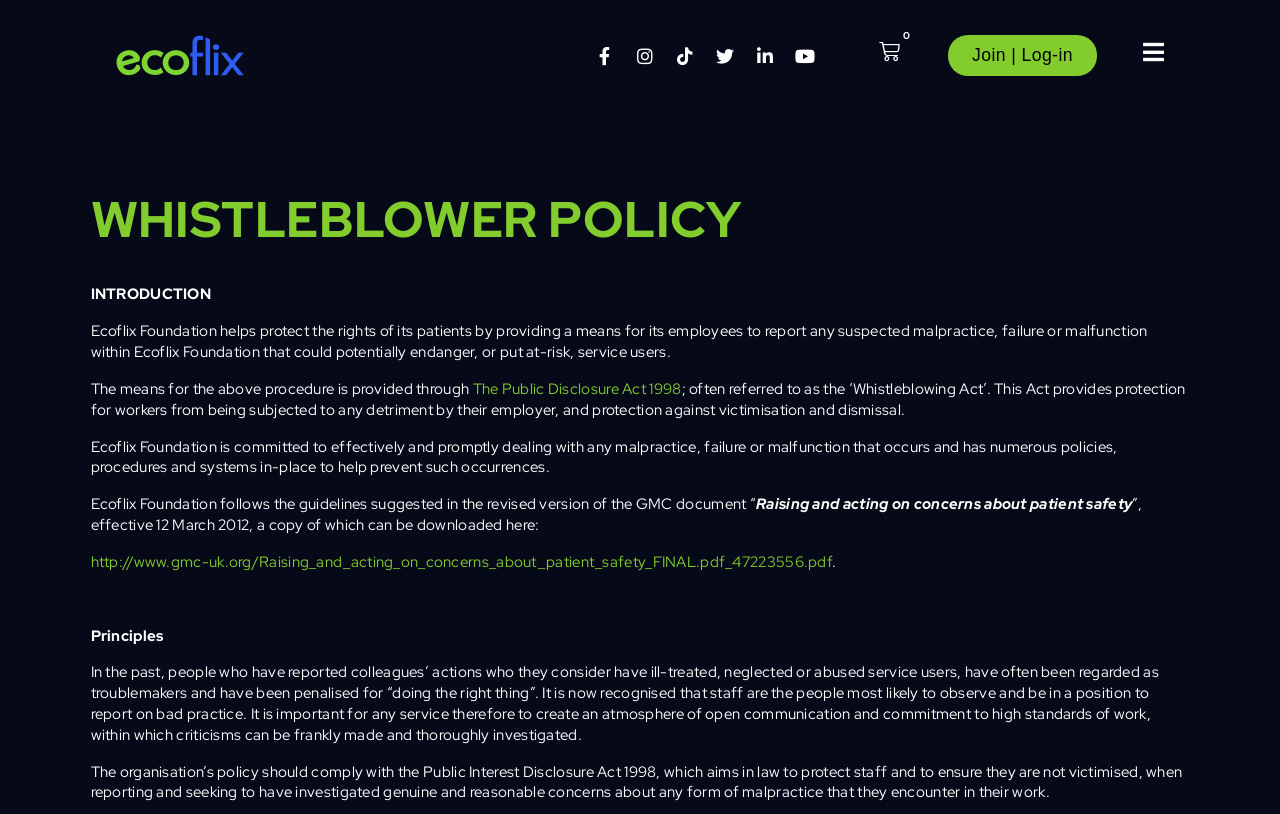Determine the bounding box coordinates of the area to click in order to meet this instruction: "Open the Whistleblower Policy page".

[0.071, 0.233, 0.929, 0.307]